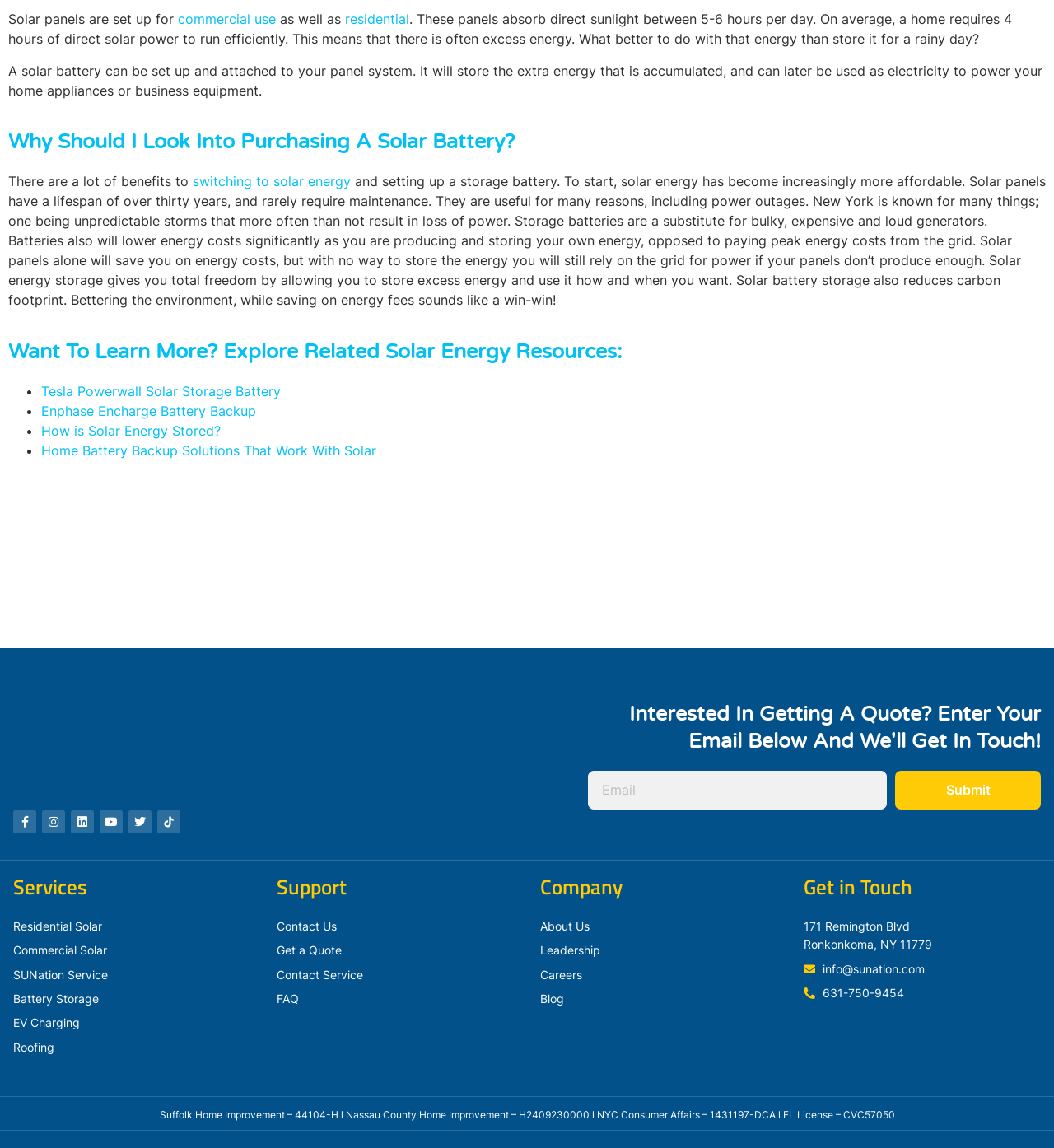Examine the screenshot and answer the question in as much detail as possible: What is the lifespan of solar panels?

According to the webpage, solar panels have a lifespan of over thirty years and rarely require maintenance.